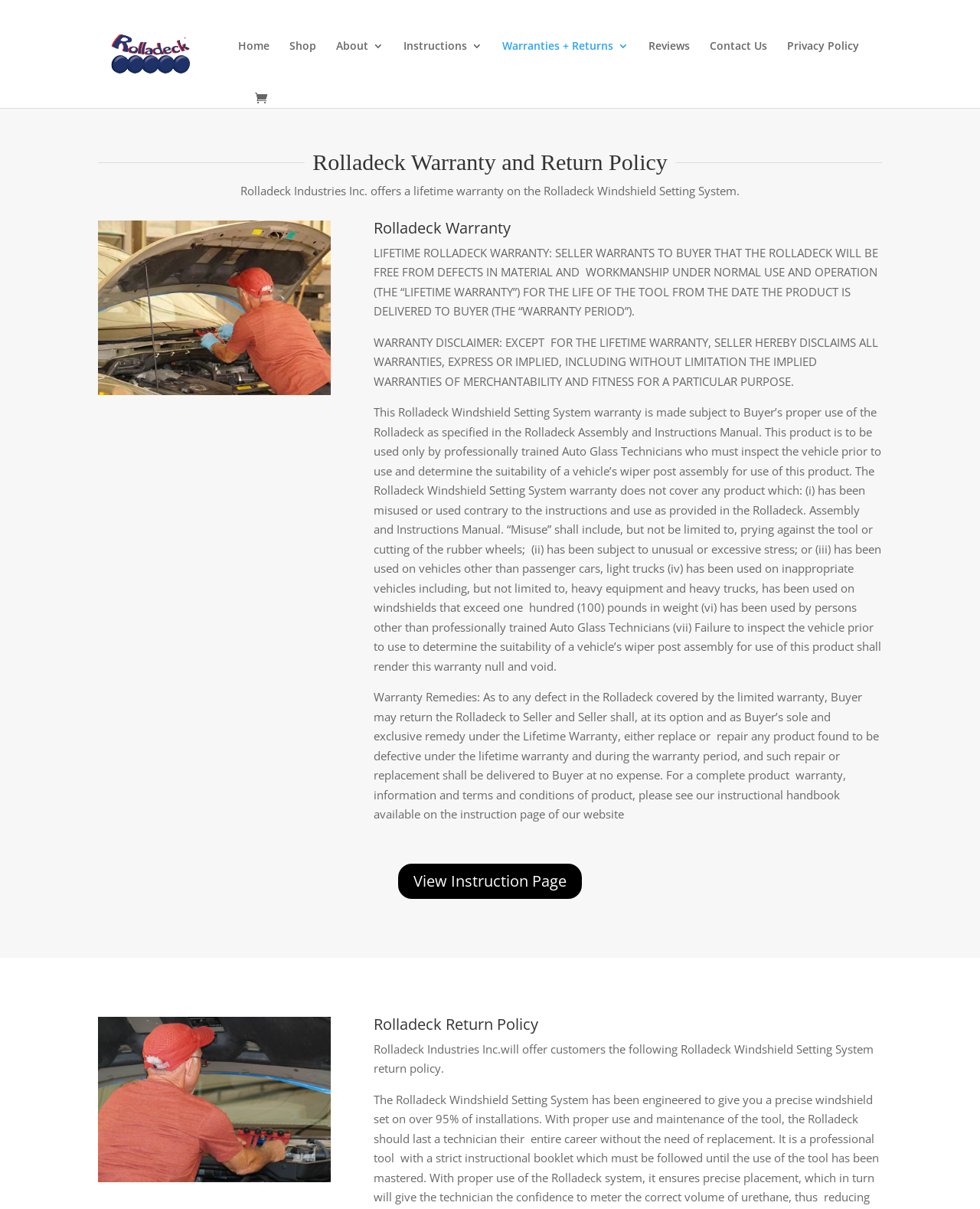What is the company name on the webpage?
Refer to the screenshot and answer in one word or phrase.

Rolladeck Industries Inc